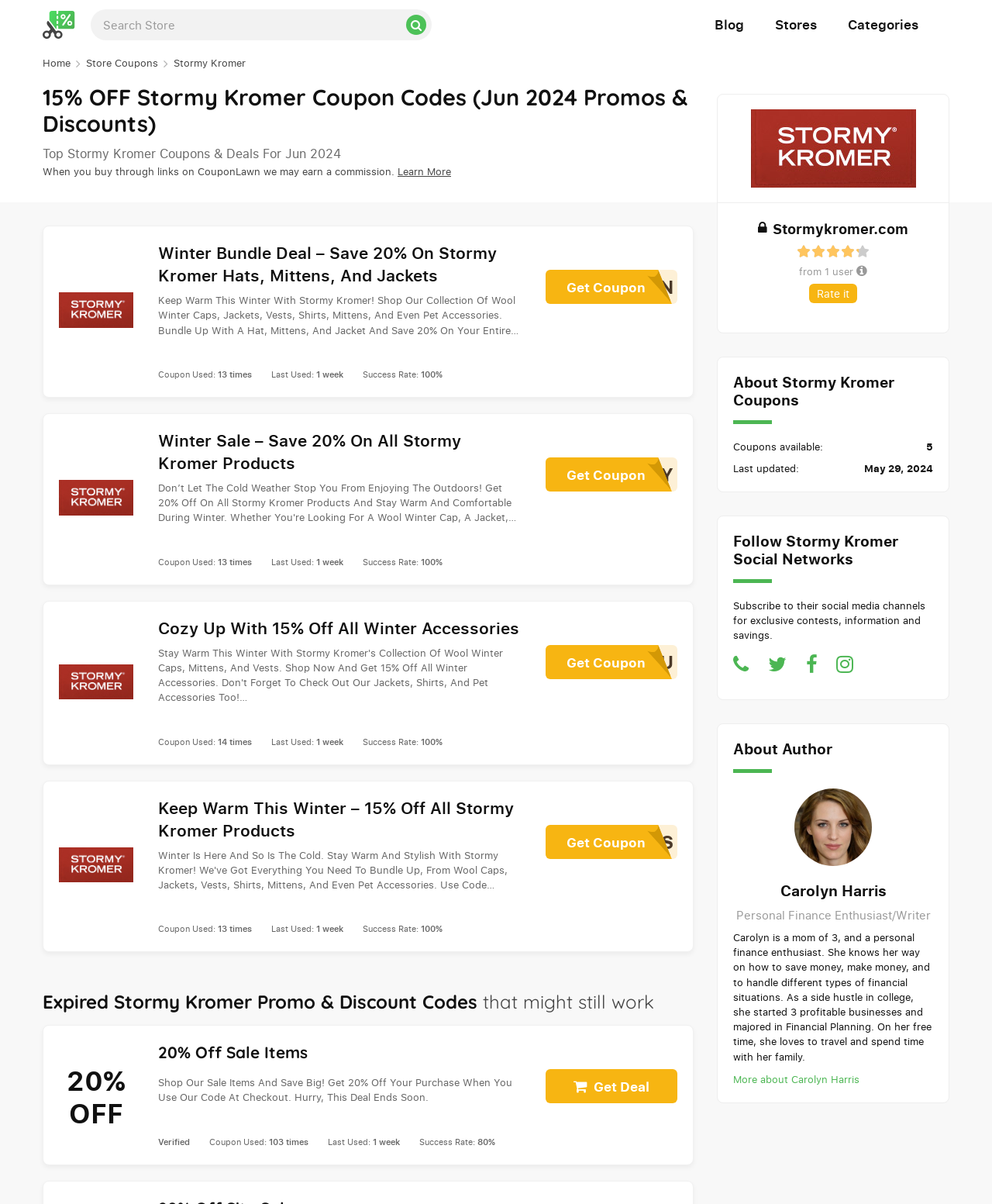What is the discount offered on Stormy Kromer products?
Look at the image and answer the question with a single word or phrase.

15% Off